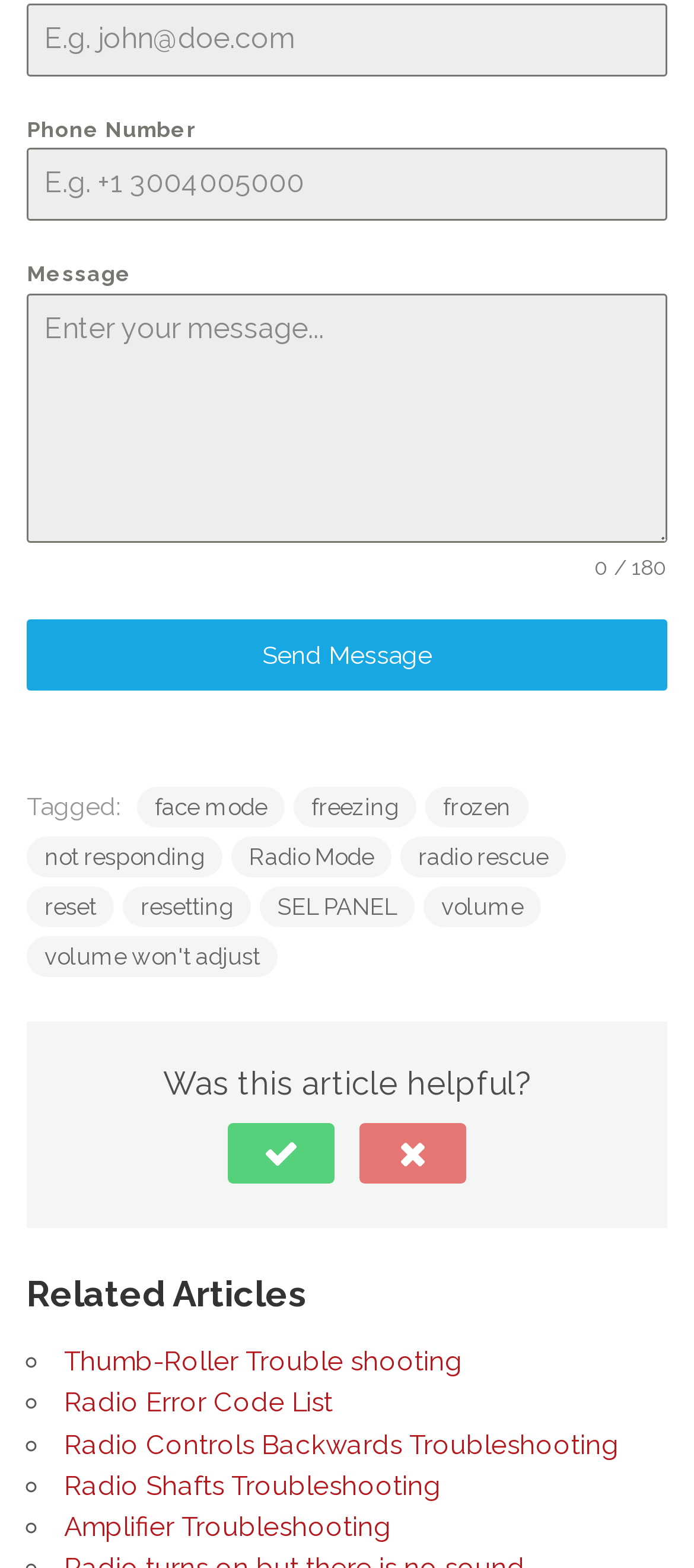Please specify the bounding box coordinates of the clickable section necessary to execute the following command: "Click Yes".

[0.328, 0.716, 0.482, 0.755]